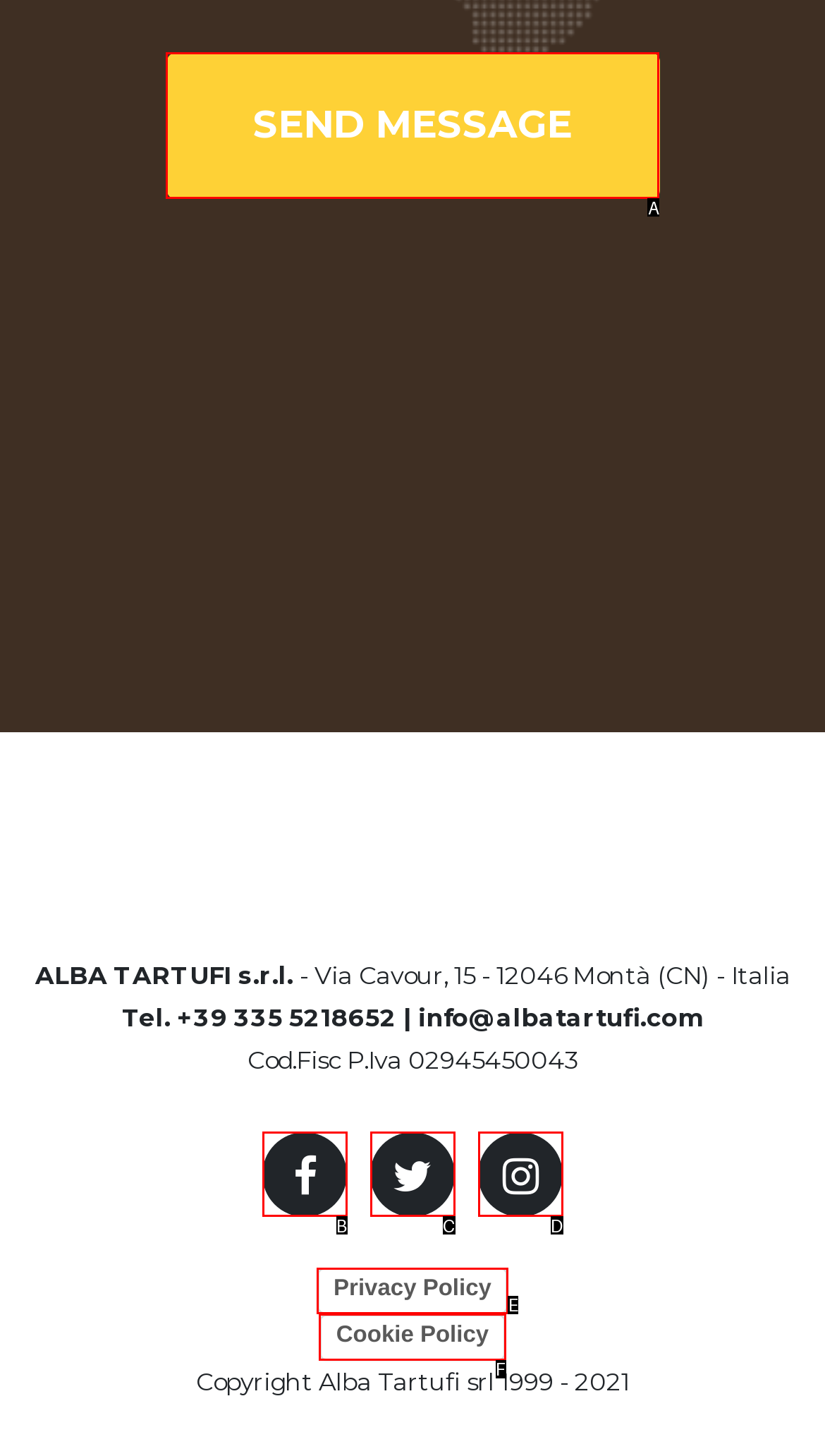Determine which HTML element best fits the description: Cookie Policy
Answer directly with the letter of the matching option from the available choices.

F